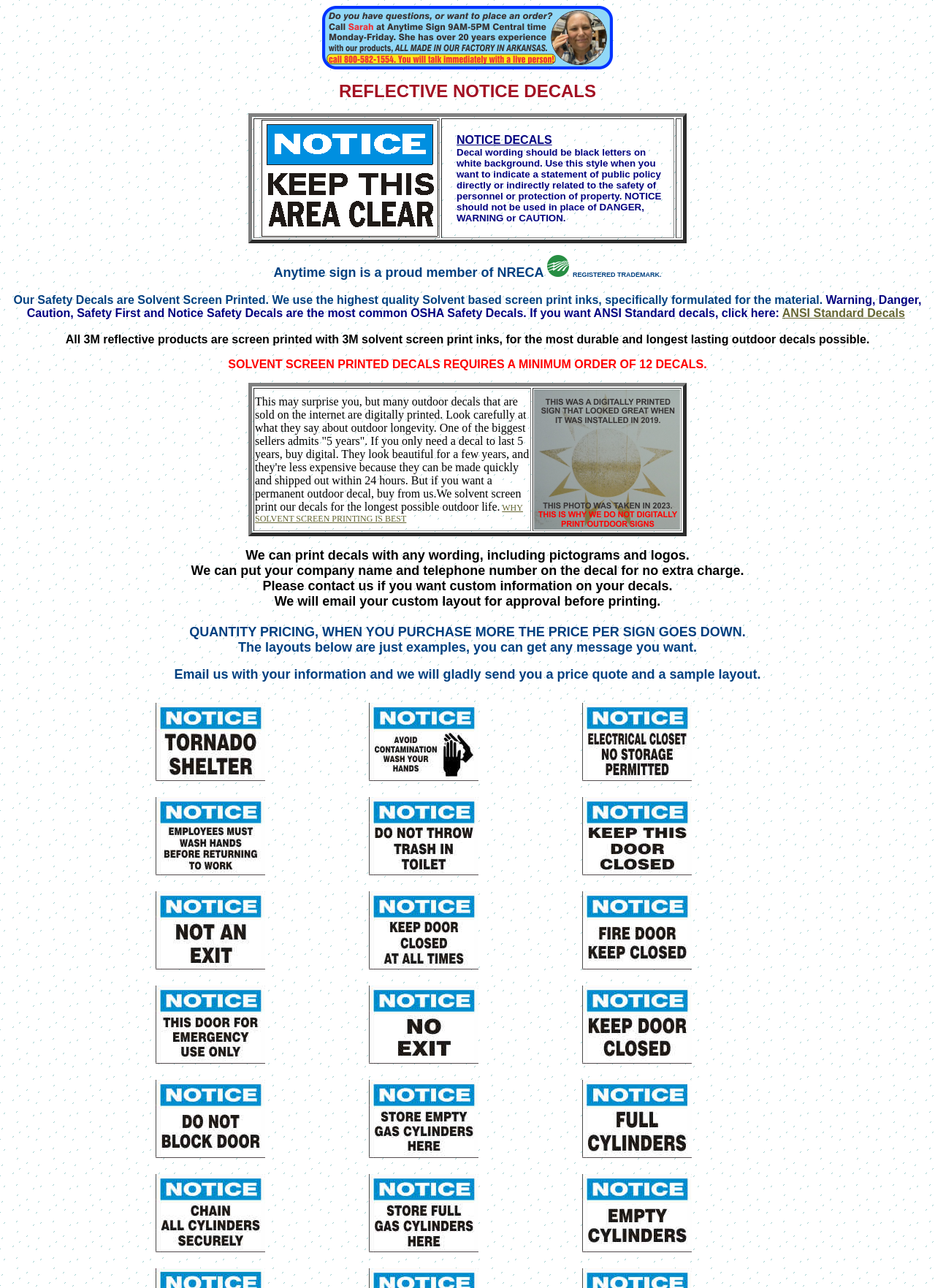Can custom information be added to the decals?
Answer the question in as much detail as possible.

The webpage mentions 'We can print decals with any wording, including pictograms and logos' and 'We can put your company name and telephone number on the decal for no extra charge', which indicates that custom information can be added to the decals.